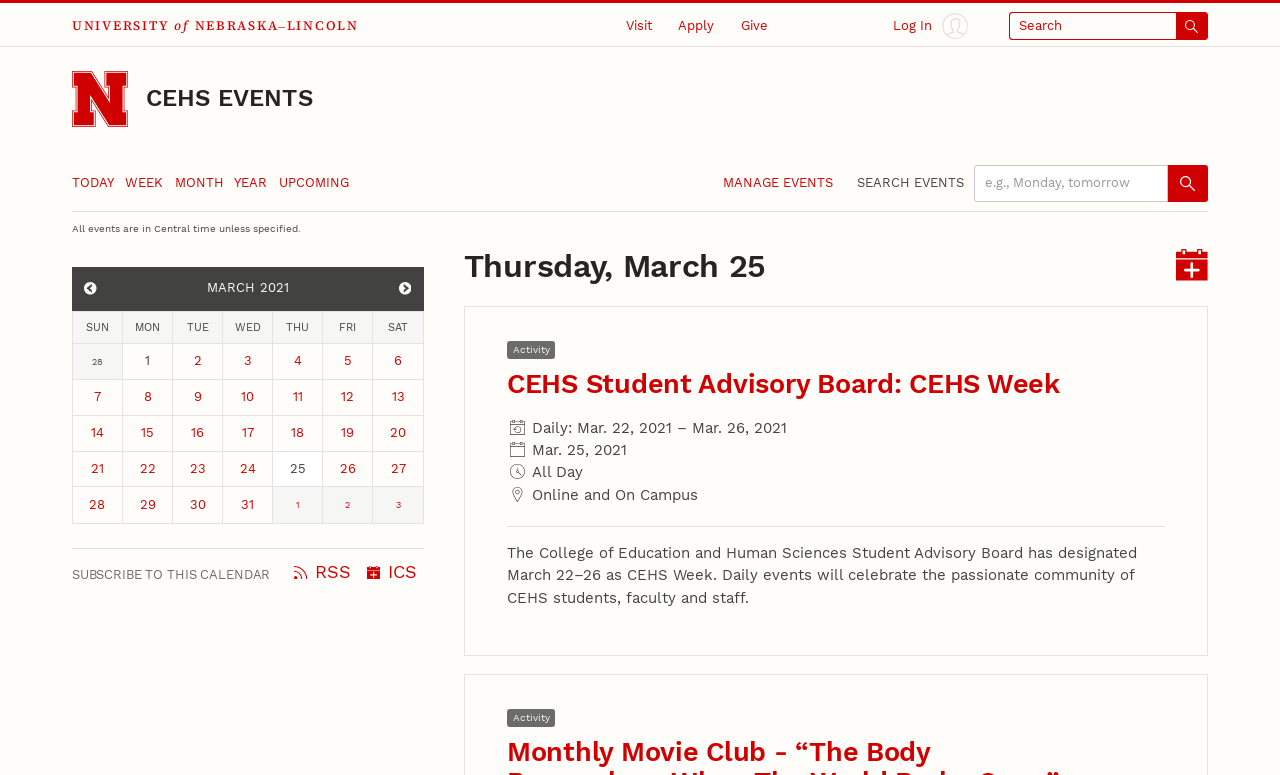What is the university name on the top left?
Based on the image, answer the question with a single word or brief phrase.

University of Nebraska–Lincoln